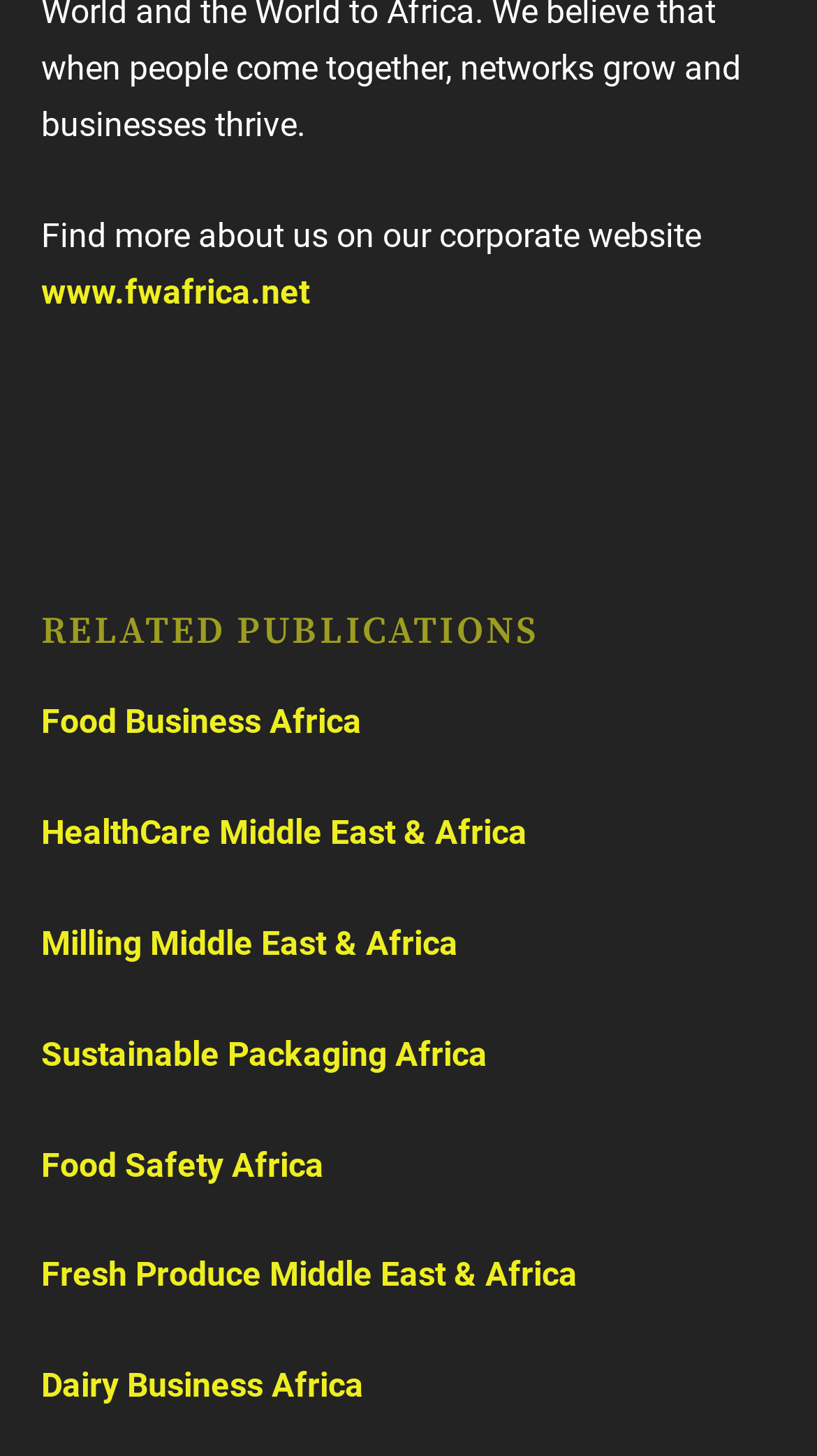Locate the bounding box coordinates of the clickable part needed for the task: "Visit 'Personal Blog'".

None